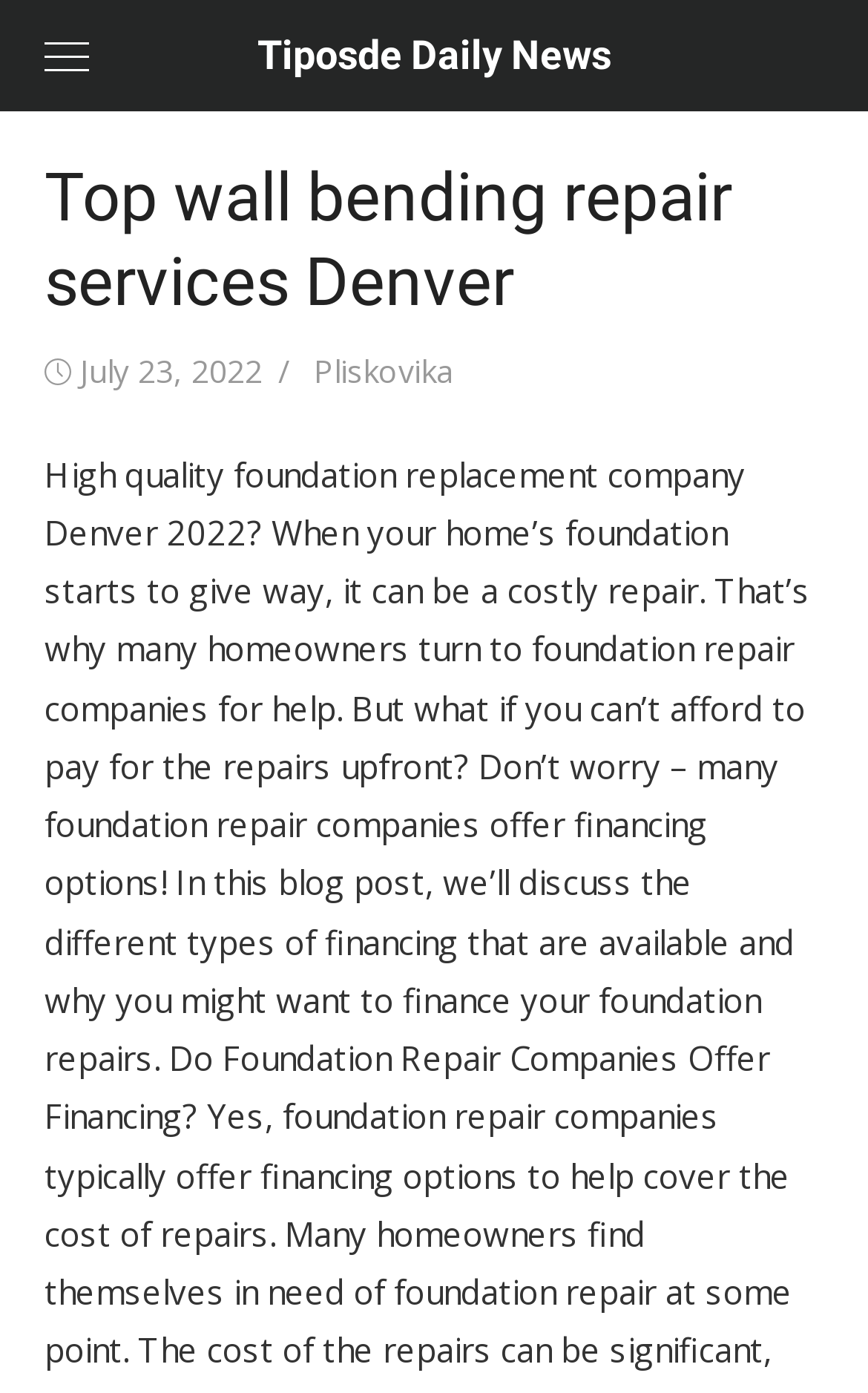Please find and give the text of the main heading on the webpage.

Top wall bending repair services Denver